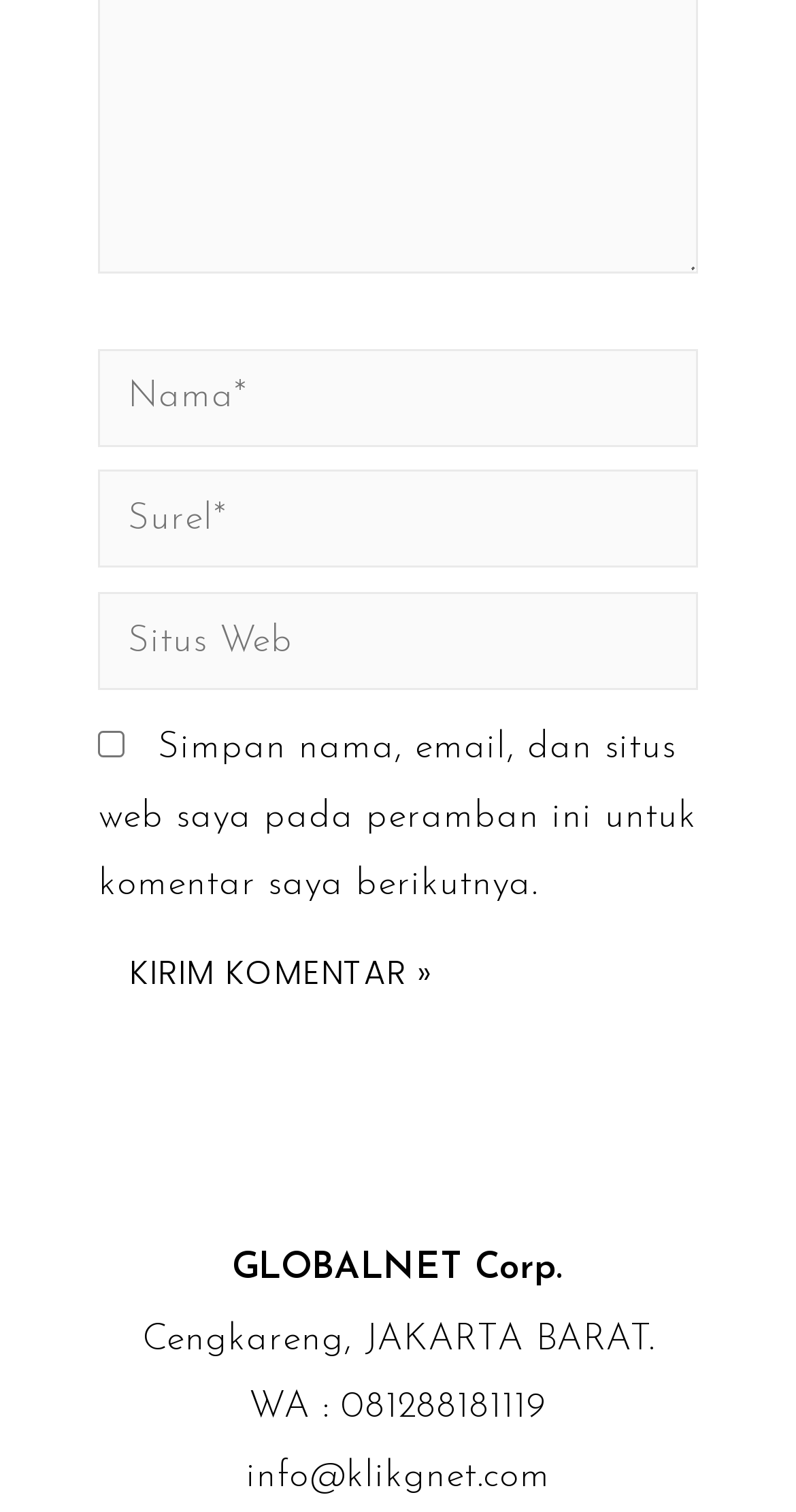Find the UI element described as: "WA : 081288181119" and predict its bounding box coordinates. Ensure the coordinates are four float numbers between 0 and 1, [left, top, right, bottom].

[0.313, 0.919, 0.687, 0.944]